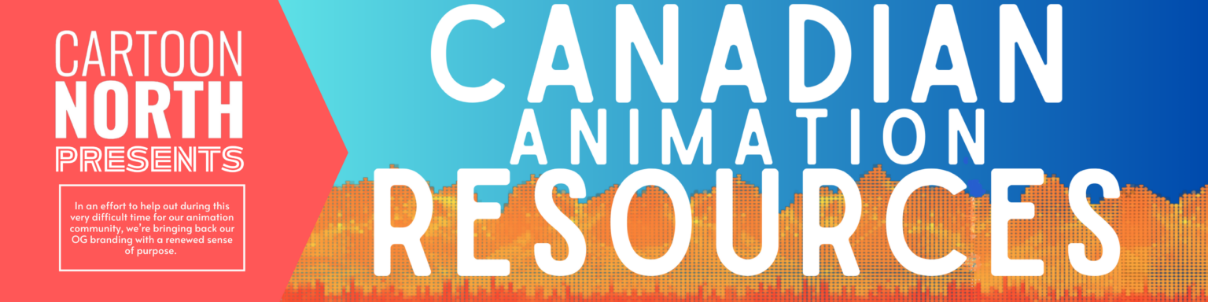What is the style of the typography?
We need a detailed and exhaustive answer to the question. Please elaborate.

The typography is bold, with the words 'CARTOON NORTH' prominently displayed in a bright red area, followed by 'PRESENTS' in a contrasting text style, which immediately captures attention.